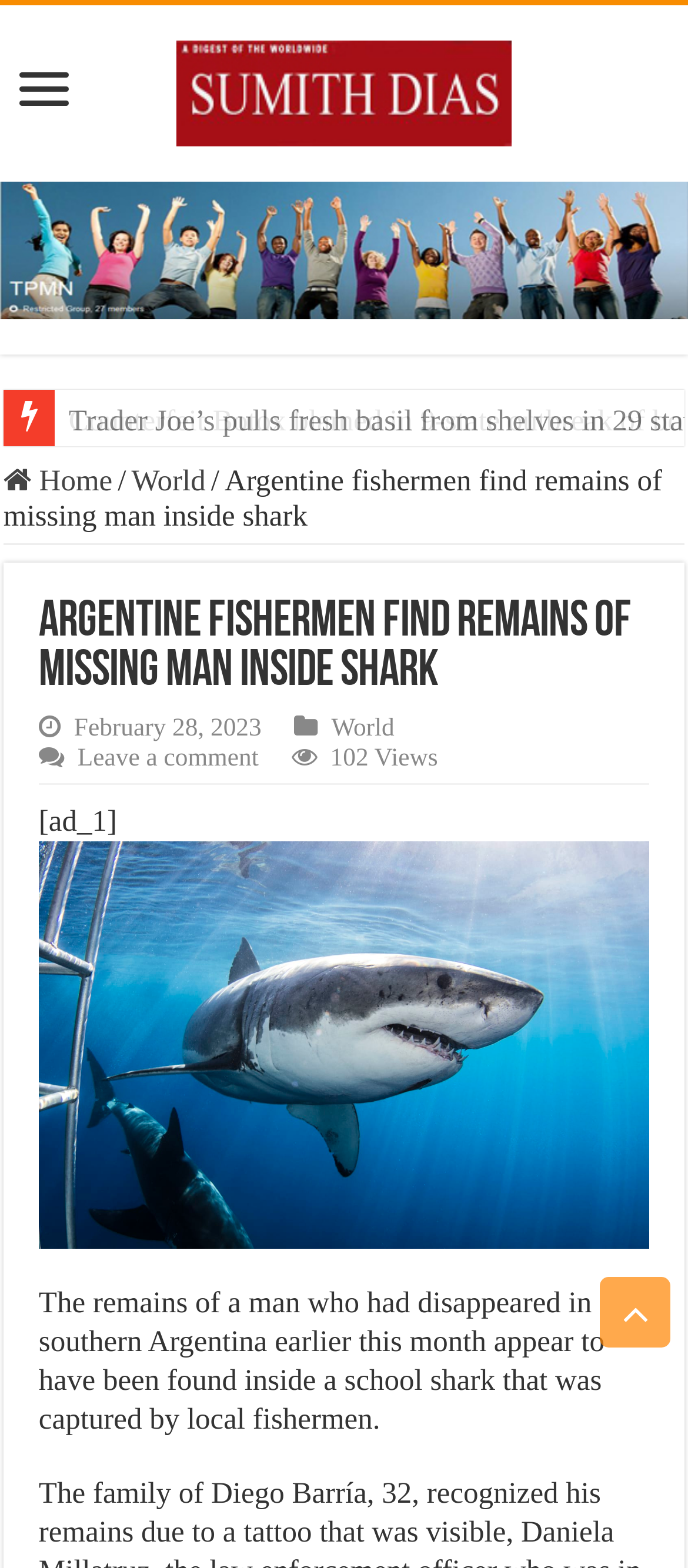Locate the UI element described as follows: "Leave a comment". Return the bounding box coordinates as four float numbers between 0 and 1 in the order [left, top, right, bottom].

[0.113, 0.475, 0.376, 0.493]